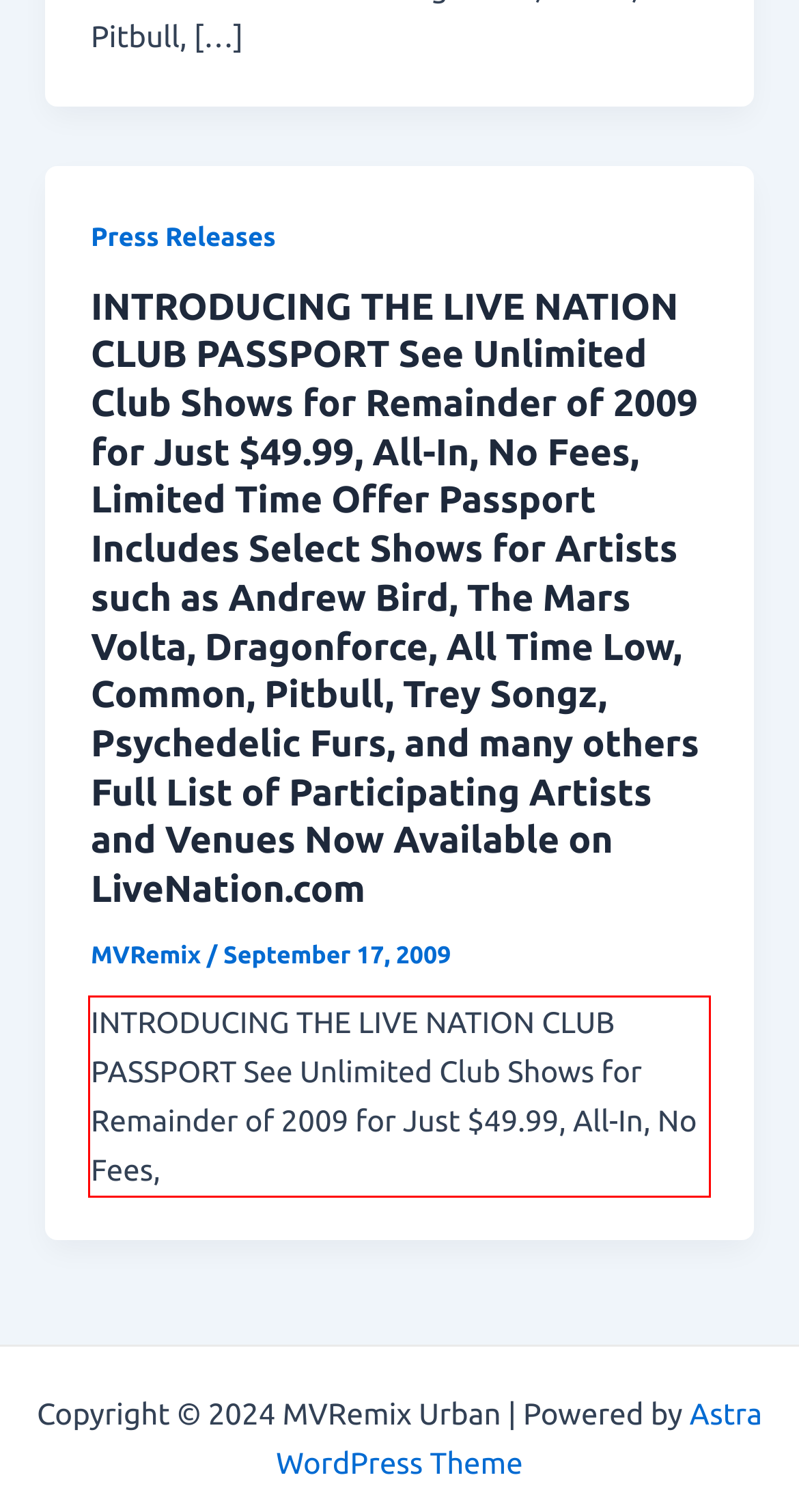You are provided with a webpage screenshot that includes a red rectangle bounding box. Extract the text content from within the bounding box using OCR.

INTRODUCING THE LIVE NATION CLUB PASSPORT See Unlimited Club Shows for Remainder of 2009 for Just $49.99, All-In, No Fees,